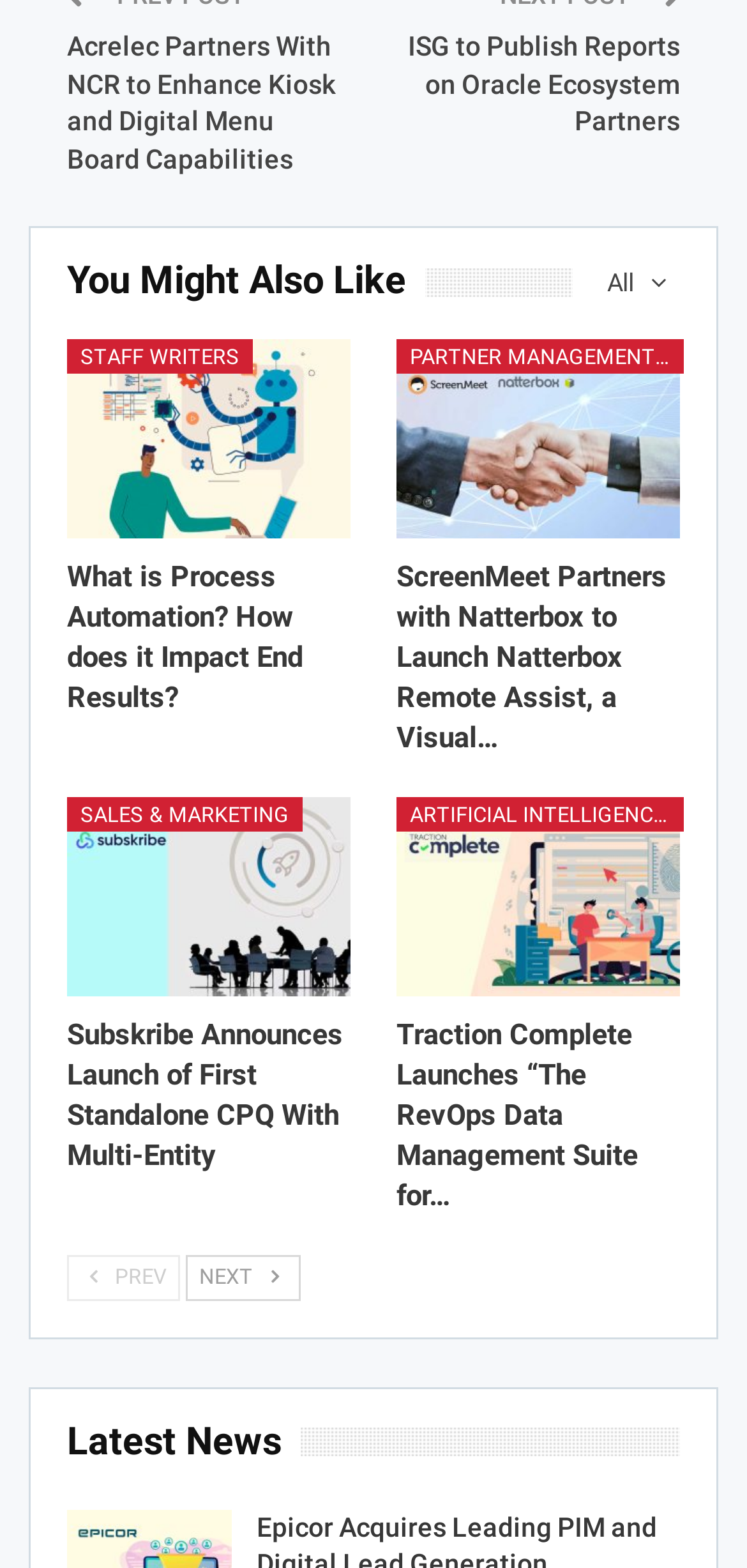What is the title of the section at the bottom of the webpage?
Please provide a comprehensive answer based on the information in the image.

The section at the bottom of the webpage contains a title 'Latest News', which indicates that it is a section for displaying the latest news articles or updates.